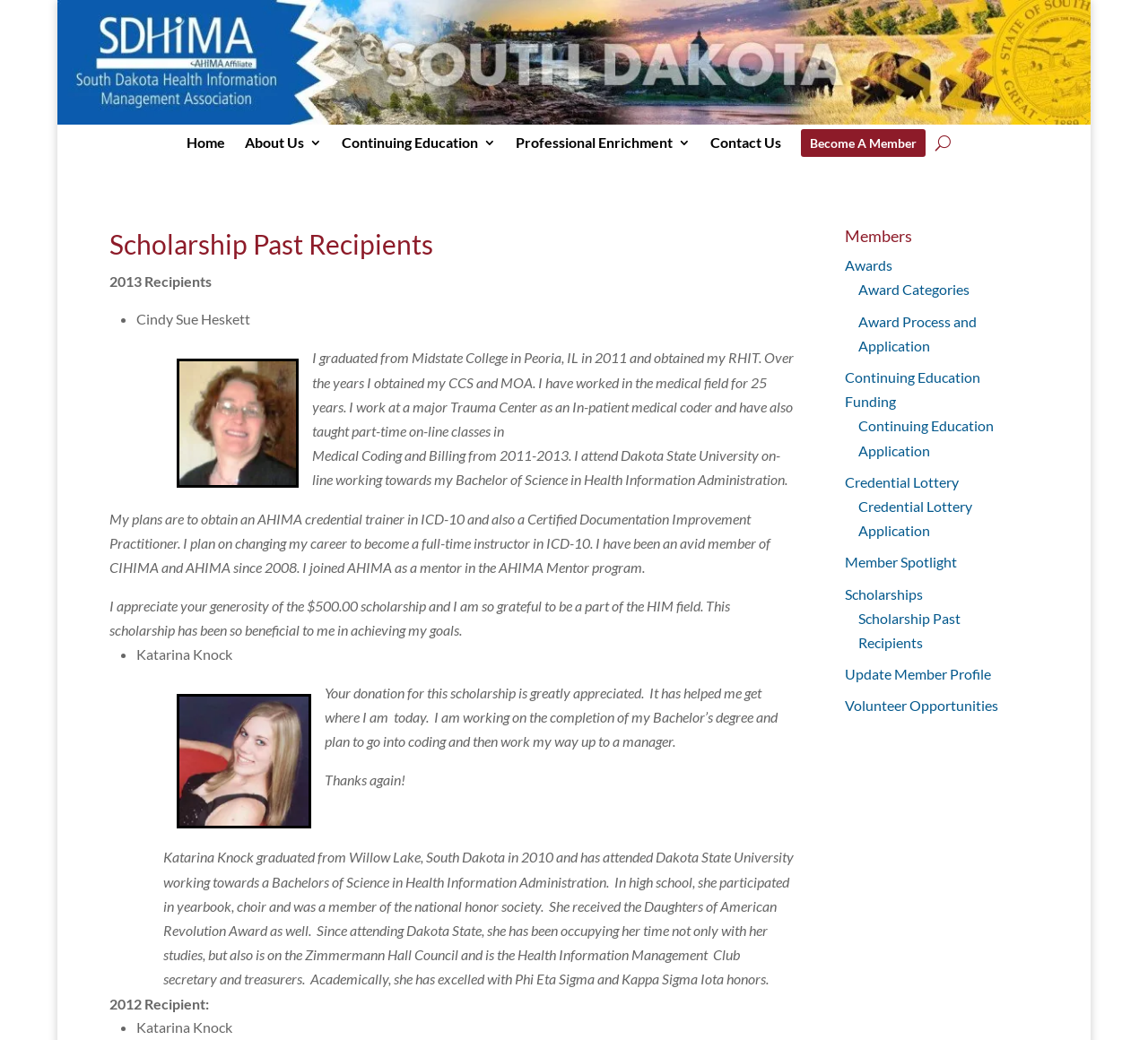Could you highlight the region that needs to be clicked to execute the instruction: "Click on Home"?

[0.163, 0.131, 0.196, 0.151]